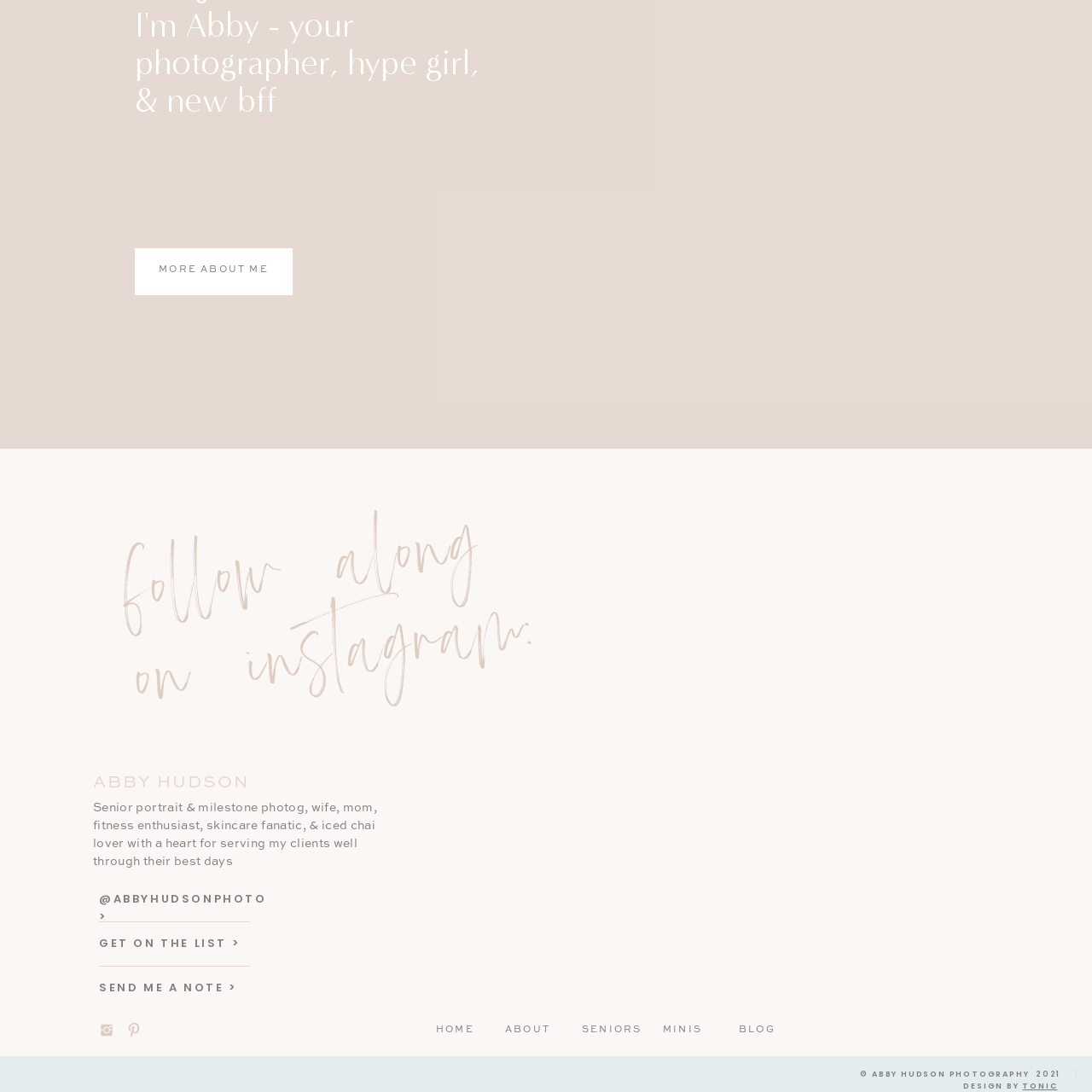Please look at the highlighted area within the red border and provide the answer to this question using just one word or phrase: 
When was the photography session shared?

May 3, 2024